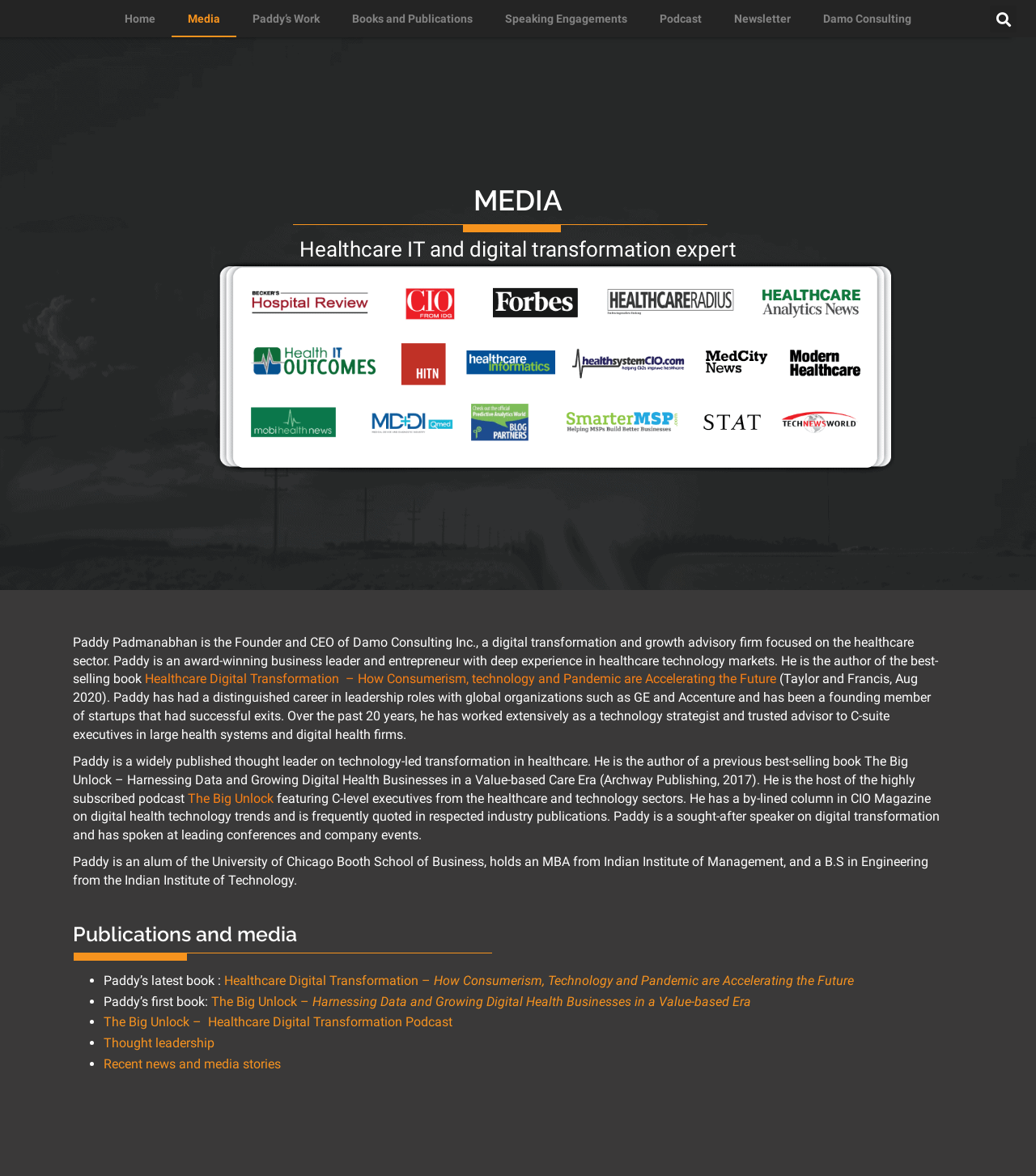Identify the bounding box for the UI element that is described as follows: "Recent news and media stories".

[0.1, 0.898, 0.271, 0.911]